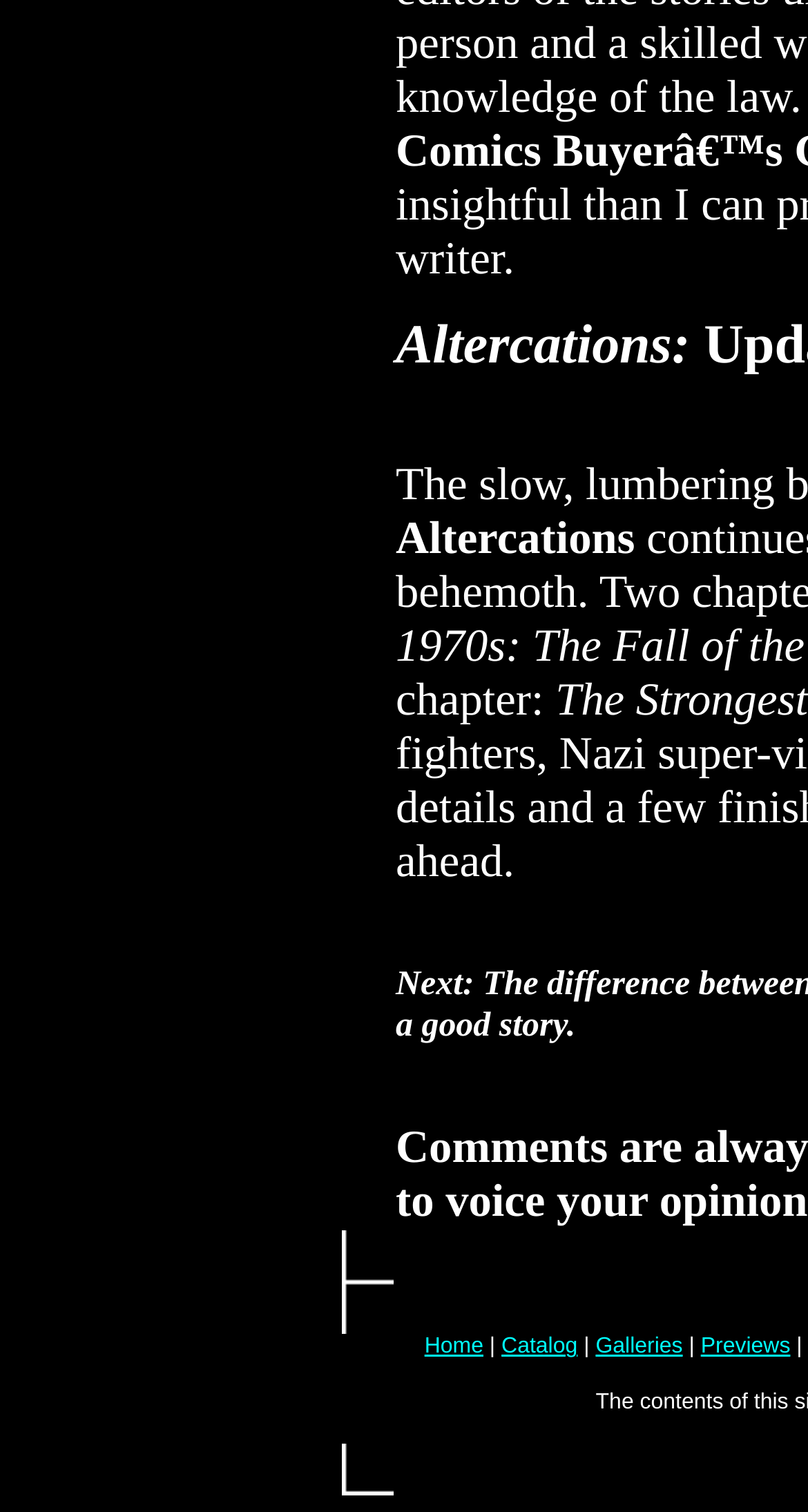Please respond to the question with a concise word or phrase:
How many links are on the top navigation bar?

4